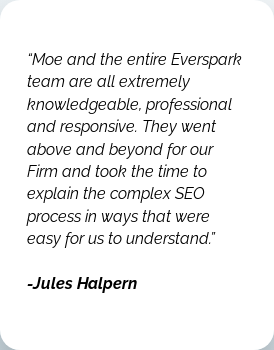Explain the scene depicted in the image, including all details.

The image features a testimonial from Jules Halpern, expressing high praise for the Everspark team's expertise and professionalism. The quote emphasizes the team's dedication to client education, noting how they effectively communicated the complexities of SEO in an understandable manner. This reflects the quality of service that clients can expect from Everspark, positioning the agency as a knowledgeable partner in digital marketing for law firms. The design of the image likely enhances the testimonial's impact, showcasing the positive experience clients have had while working with the agency.